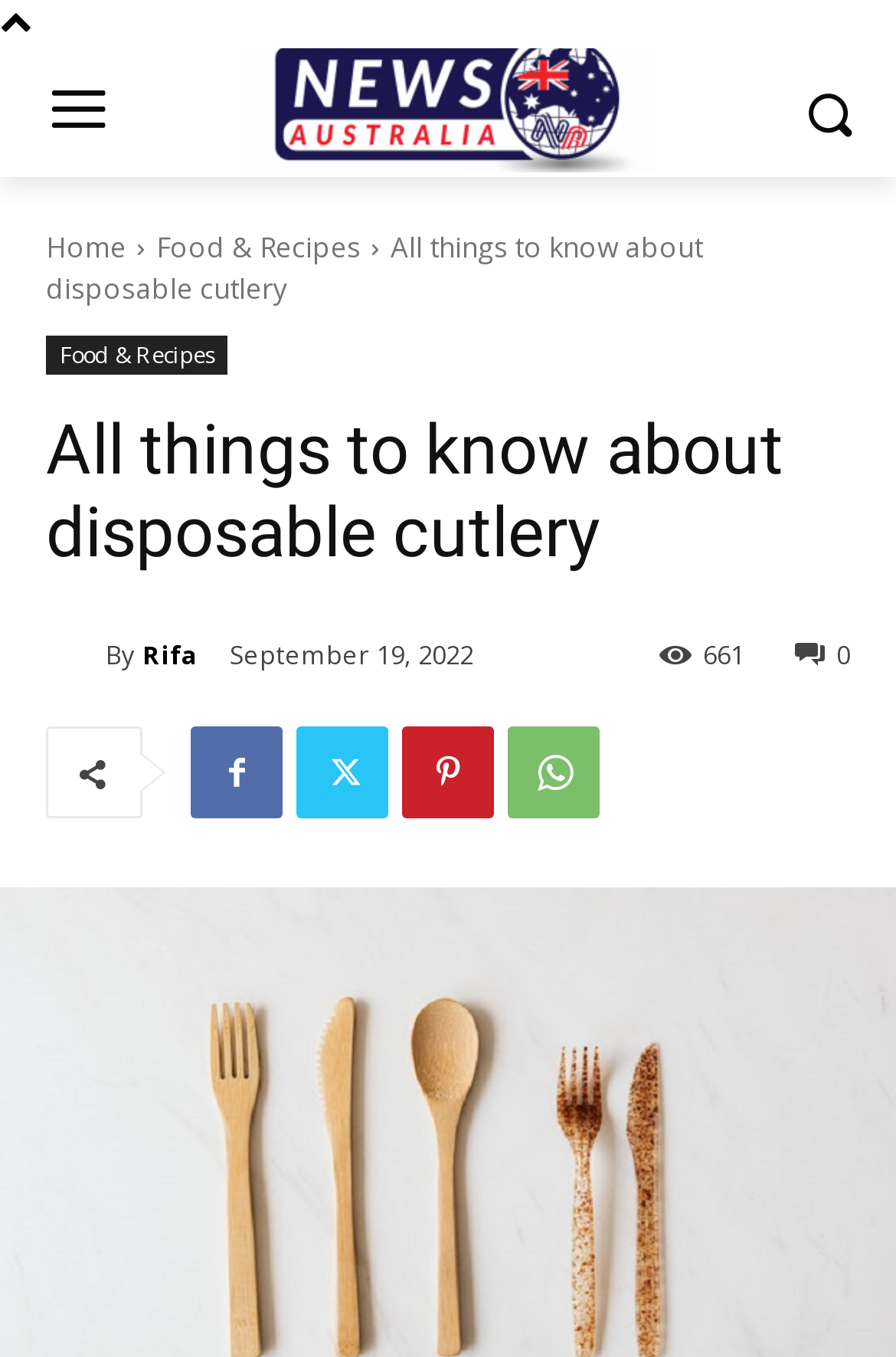Please determine the bounding box coordinates for the UI element described as: "0".

[0.887, 0.468, 0.949, 0.493]